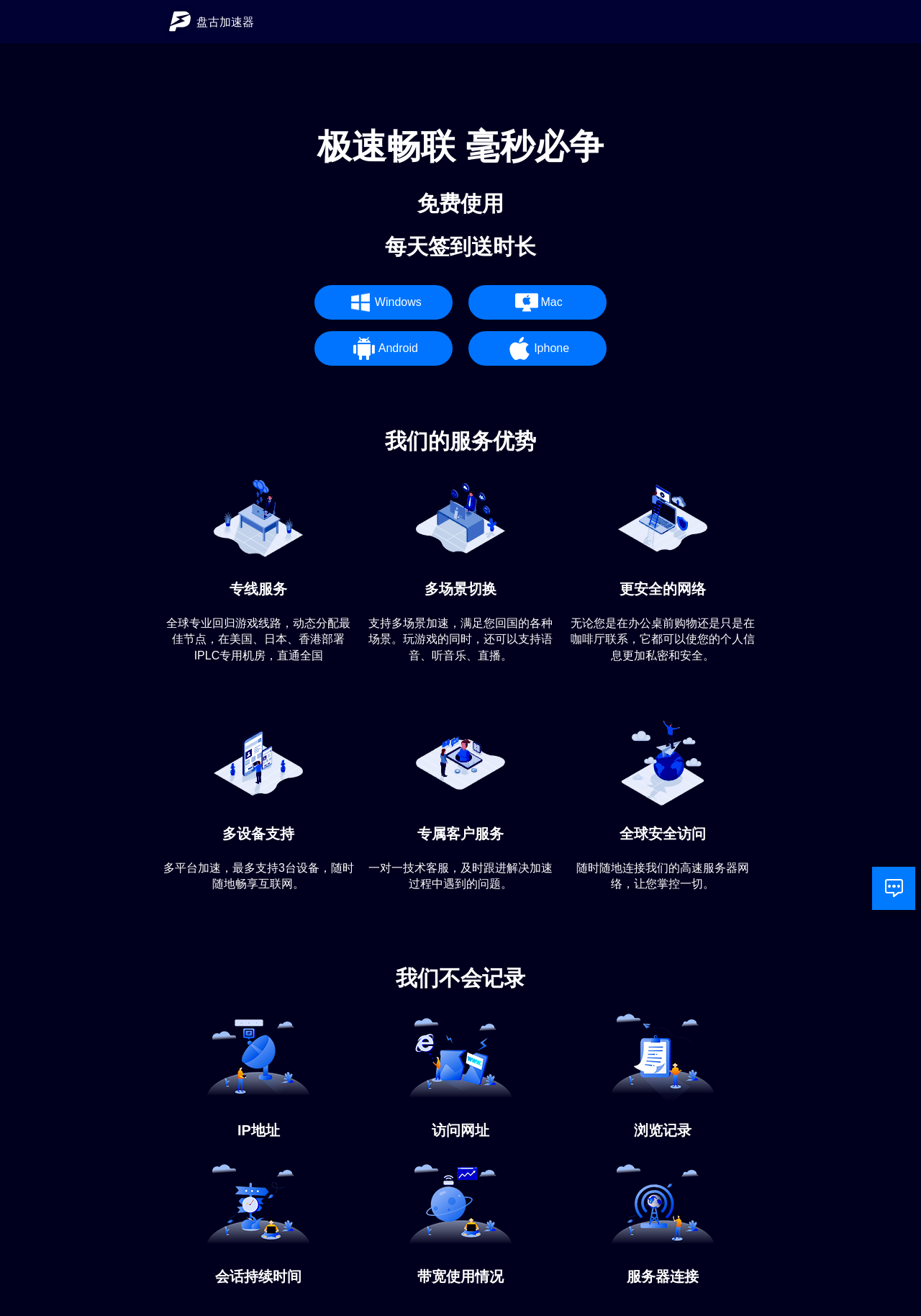Give a full account of the webpage's elements and their arrangement.

This webpage is the official website of "盘古加速器" (Pangu Accelerator). At the top, there is a header section with a logo image on the left side. Below the header, there is a main section divided into two parts. The first part has three headings: "极速畅联 毫秒必争" (Fast and Smooth Connection), "免费使用" (Free to Use), and "每天签到送时长" (Daily Sign-in Rewards). Below these headings, there are four links to download the accelerator for different platforms: Windows, Mac, Android, and iPhone, each accompanied by a small icon.

The second part of the main section is dedicated to showcasing the advantages of the accelerator's services. There are seven sections, each with a heading, a brief description, and an accompanying image. The sections are: "我们的服务优势" (Our Service Advantages), "专线服务" (Dedicated Line Service), "多场景切换" (Multi-Scenario Switching), "更安全的网络" (More Secure Network), "多设备支持" (Multi-Device Support), "专属客户服务" (Exclusive Customer Service), and "全球安全访问" (Global Secure Access).

Each section has a heading, a brief description, and an image. The images are scattered throughout the section, with some on the left side and others on the right side. The descriptions provide more information about the advantages of the accelerator's services.

At the bottom of the page, there is a section with seven headings, each with an accompanying image. These headings are: "我们不会记录" (We Won't Record), "IP地址" (IP Address), "访问网址" (Visited Websites), "浏览记录" (Browsing History), "会话持续时间" (Session Duration), "带宽使用情况" (Bandwidth Usage), and "服务器连接" (Server Connection). This section appears to be highlighting the accelerator's commitment to user privacy and security.

On the right side of the page, there is an iframe that takes up about a quarter of the screen. Its content is not immediately clear, but it may be related to the accelerator's services or features.